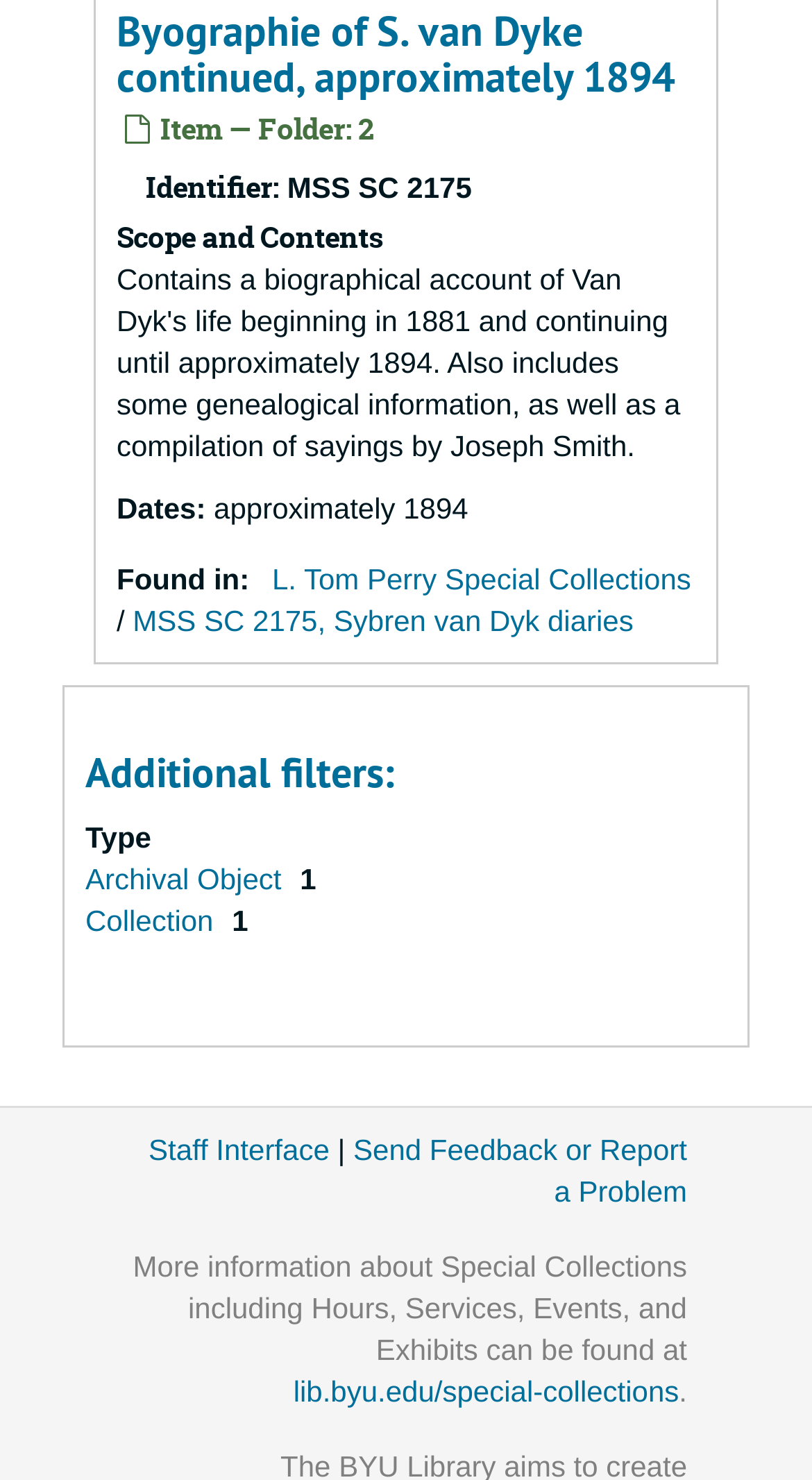Please identify the bounding box coordinates of the clickable area that will allow you to execute the instruction: "View the biography of S. van Dyke".

[0.144, 0.003, 0.831, 0.07]